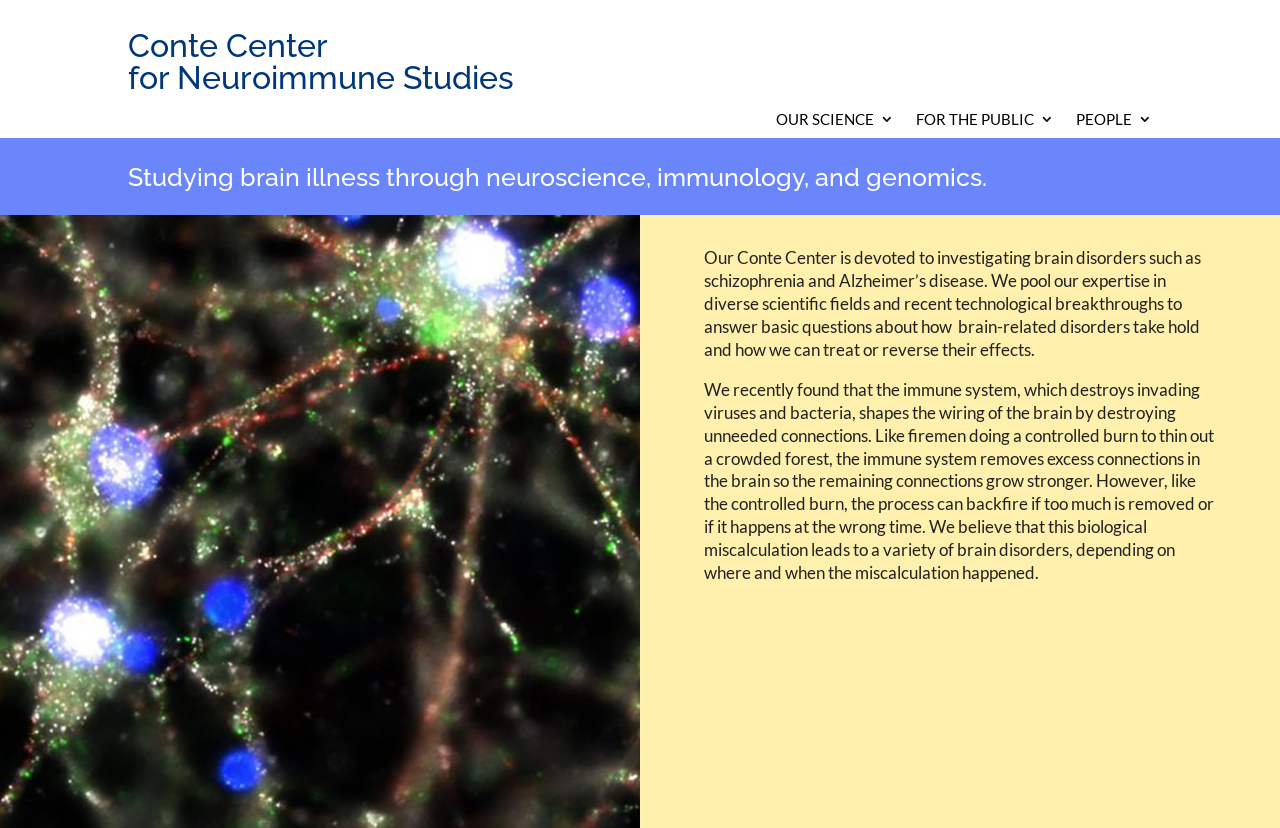How many main sections are there on the webpage?
Please elaborate on the answer to the question with detailed information.

Based on the links 'OUR SCIENCE 3', 'FOR THE PUBLIC 3', and 'PEOPLE 3' with bounding box coordinates [0.606, 0.135, 0.698, 0.162], [0.716, 0.135, 0.823, 0.162], and [0.841, 0.135, 0.9, 0.162] respectively, there are three main sections on the webpage.